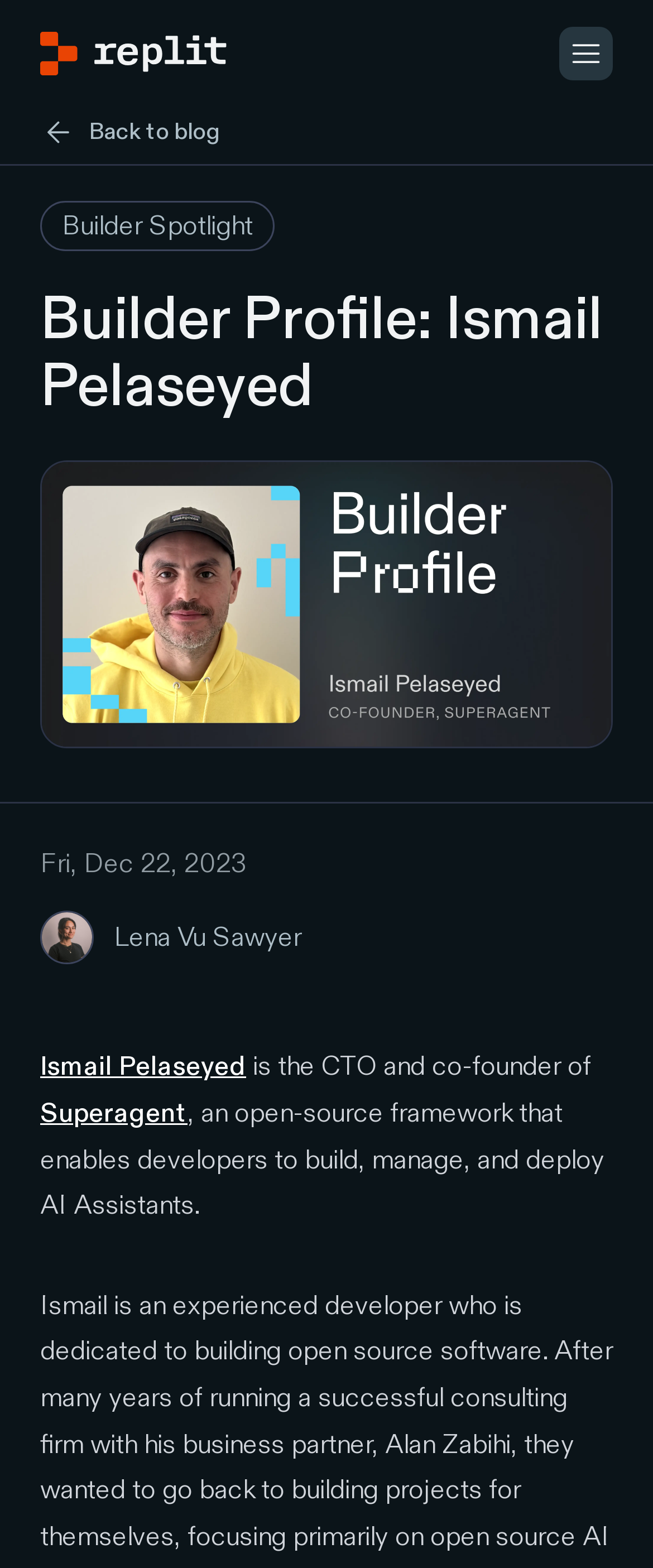What is the company co-founded by Ismail Pelaseyed?
Please answer the question with as much detail and depth as you can.

I found the answer by reading the text 'is the CTO and co-founder of Superagent' which is a part of the description about Ismail Pelaseyed.